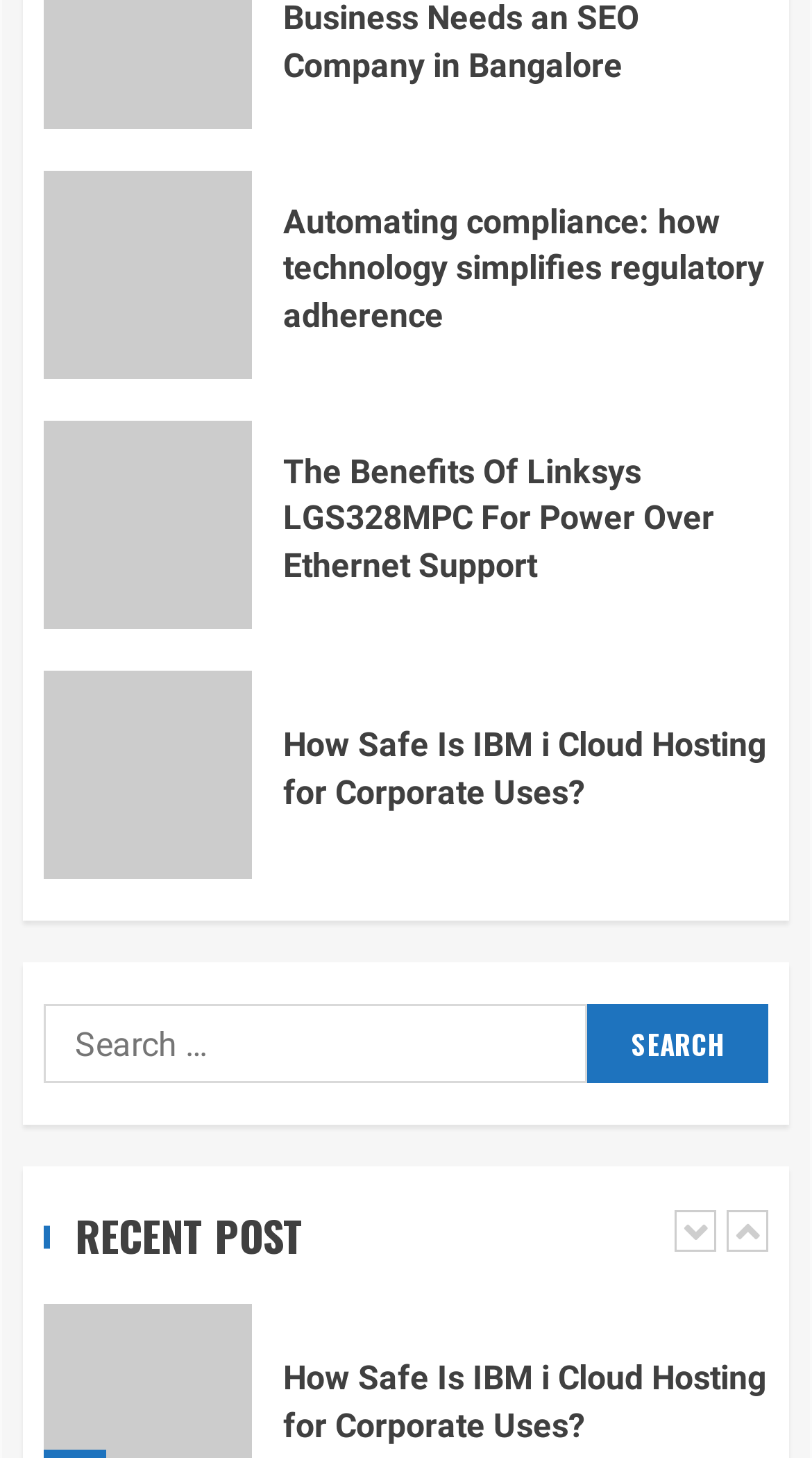Please determine the bounding box coordinates, formatted as (top-left x, top-left y, bottom-right x, bottom-right y), with all values as floating point numbers between 0 and 1. Identify the bounding box of the region described as: parent_node: Search for: value="Search"

[0.723, 0.689, 0.946, 0.743]